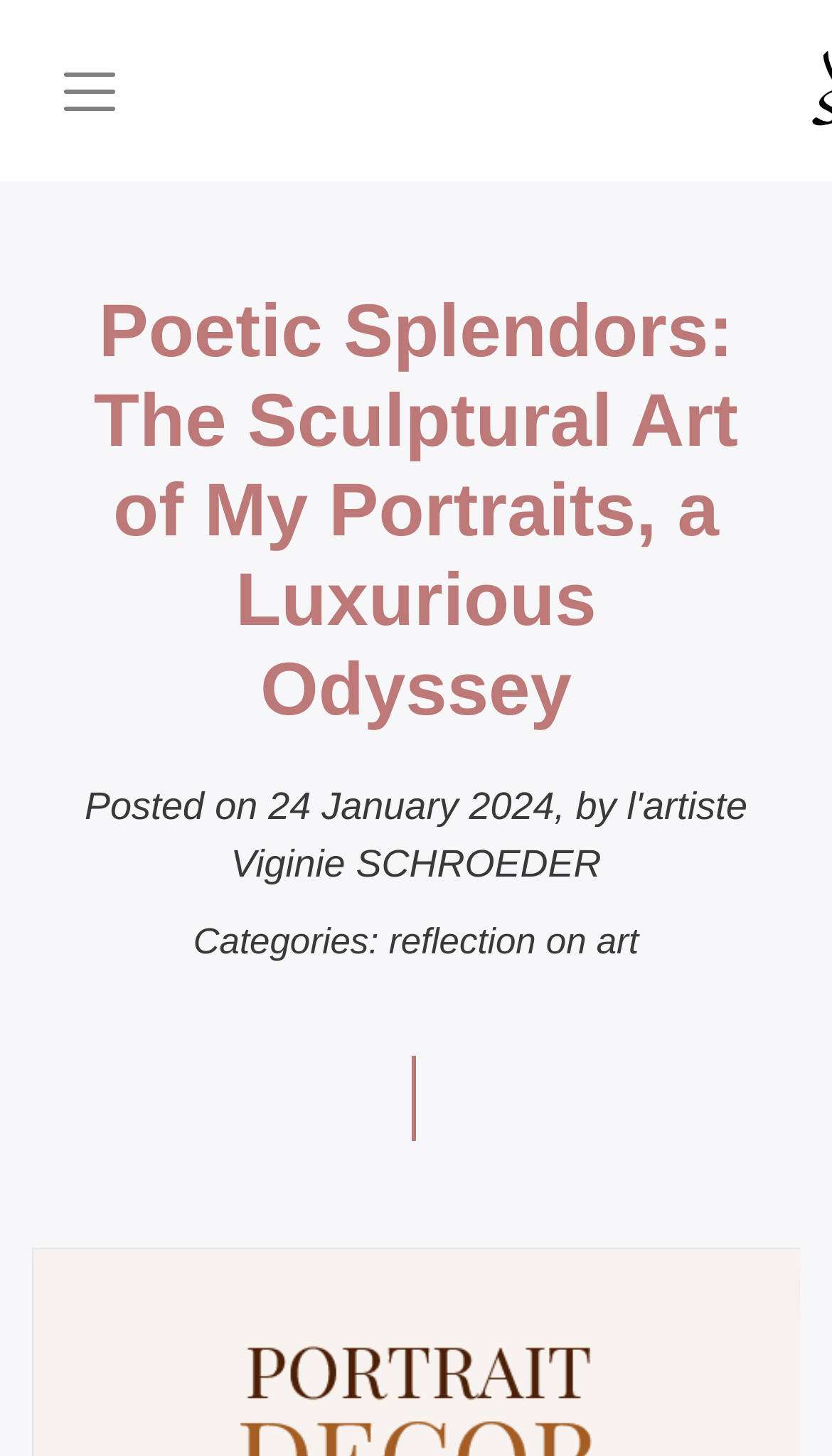What is the headline of the webpage?

Poetic Splendors: The Sculptural Art of My Portraits, a Luxurious Odyssey